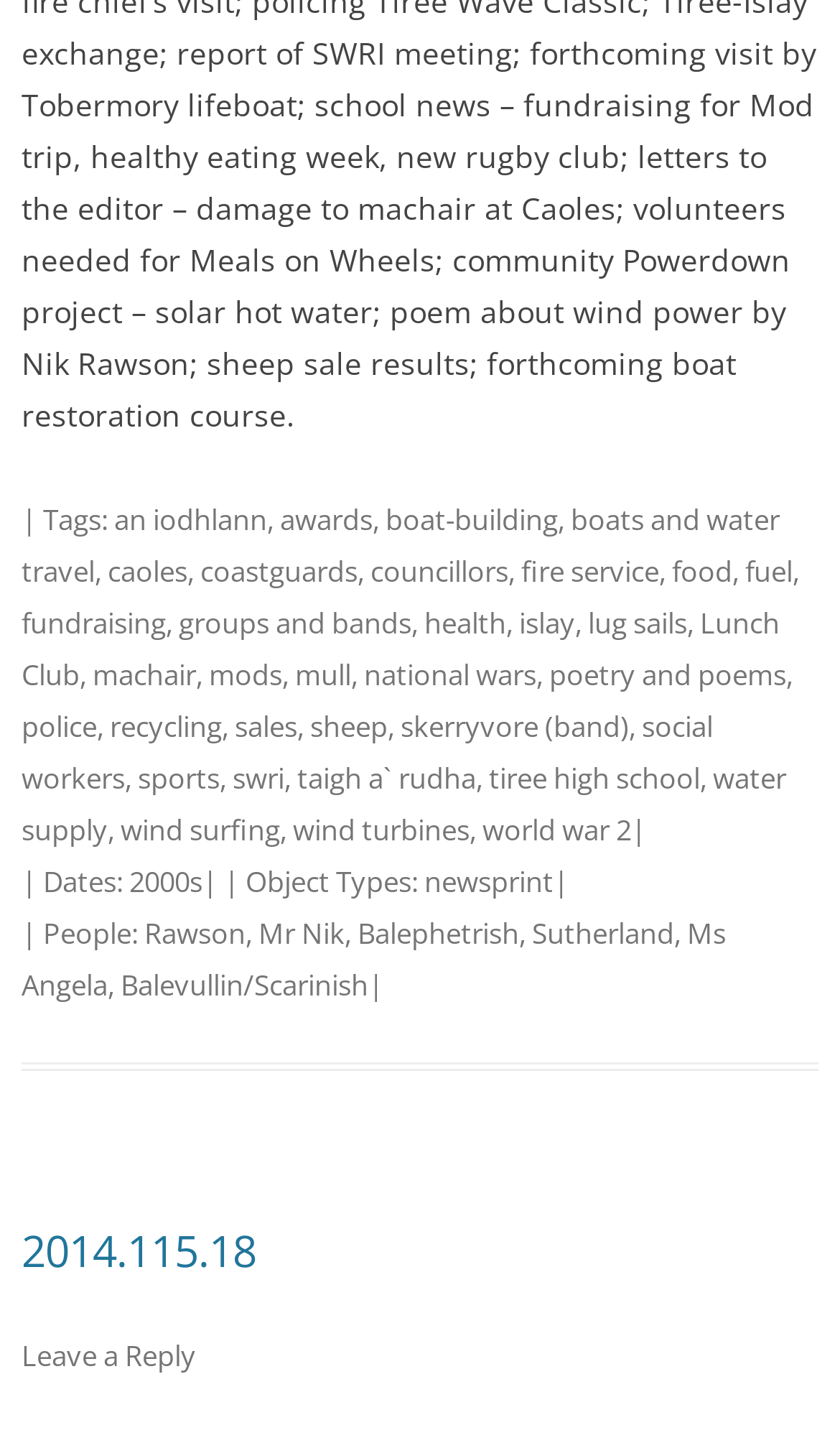What is the last link in the footer?
From the details in the image, provide a complete and detailed answer to the question.

I looked at the footer section of the webpage and found the last link, which is 'world war 2'. It is located at the bottom of the list of links.